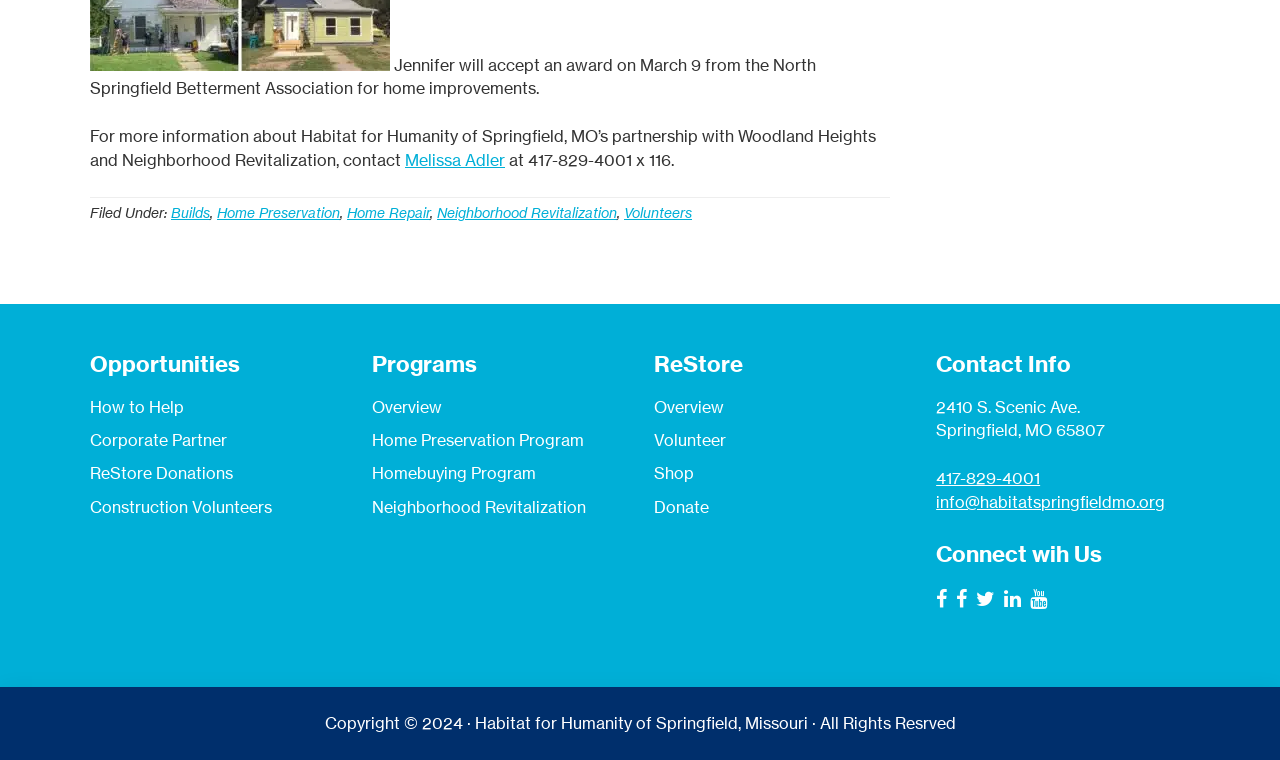By analyzing the image, answer the following question with a detailed response: What is the address of Habitat for Humanity of Springfield, MO?

The address of Habitat for Humanity of Springfield, MO can be found in the StaticText elements with IDs 353 and 355, which mention '2410 S. Scenic Ave' and 'Springfield, MO 65807', respectively. Therefore, the full address is 2410 S. Scenic Ave, Springfield, MO 65807.